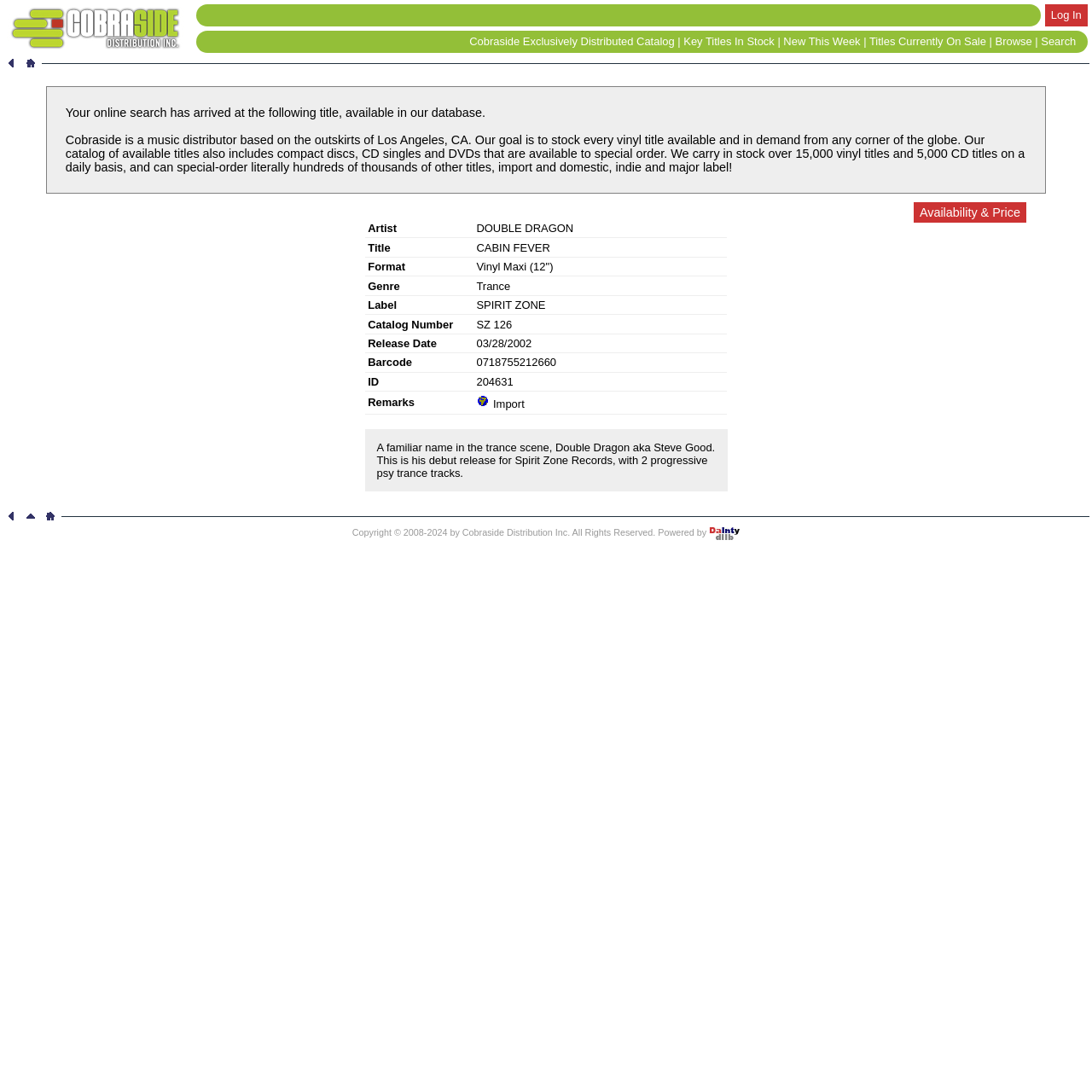Determine the bounding box coordinates of the area to click in order to meet this instruction: "Browse DOUBLE DRAGON's music".

[0.436, 0.203, 0.525, 0.215]